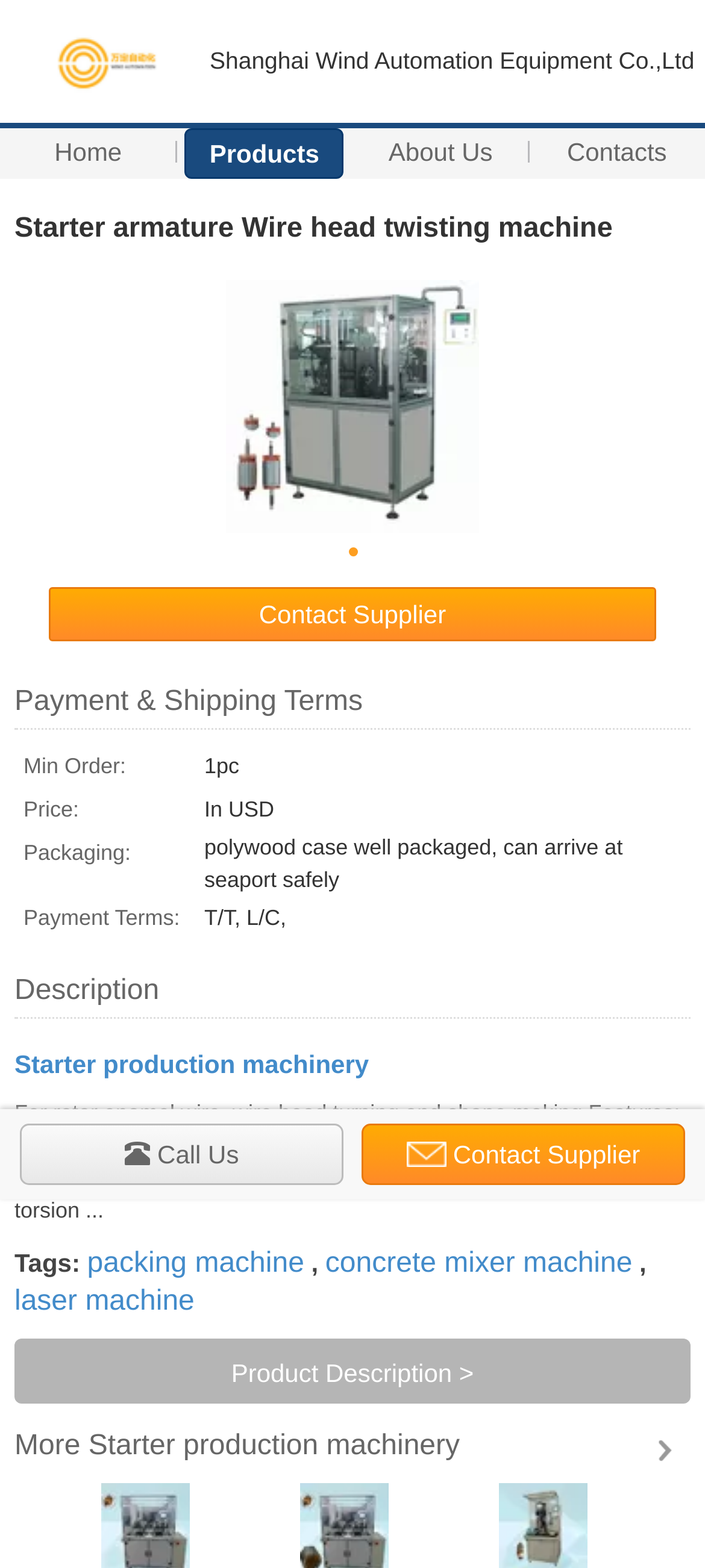What is the company name?
Using the image, provide a detailed and thorough answer to the question.

I found the company name by looking at the top-left corner of the webpage, where there is a link with the text 'Shanghai Wind Automation Equipment Co.,Ltd'.